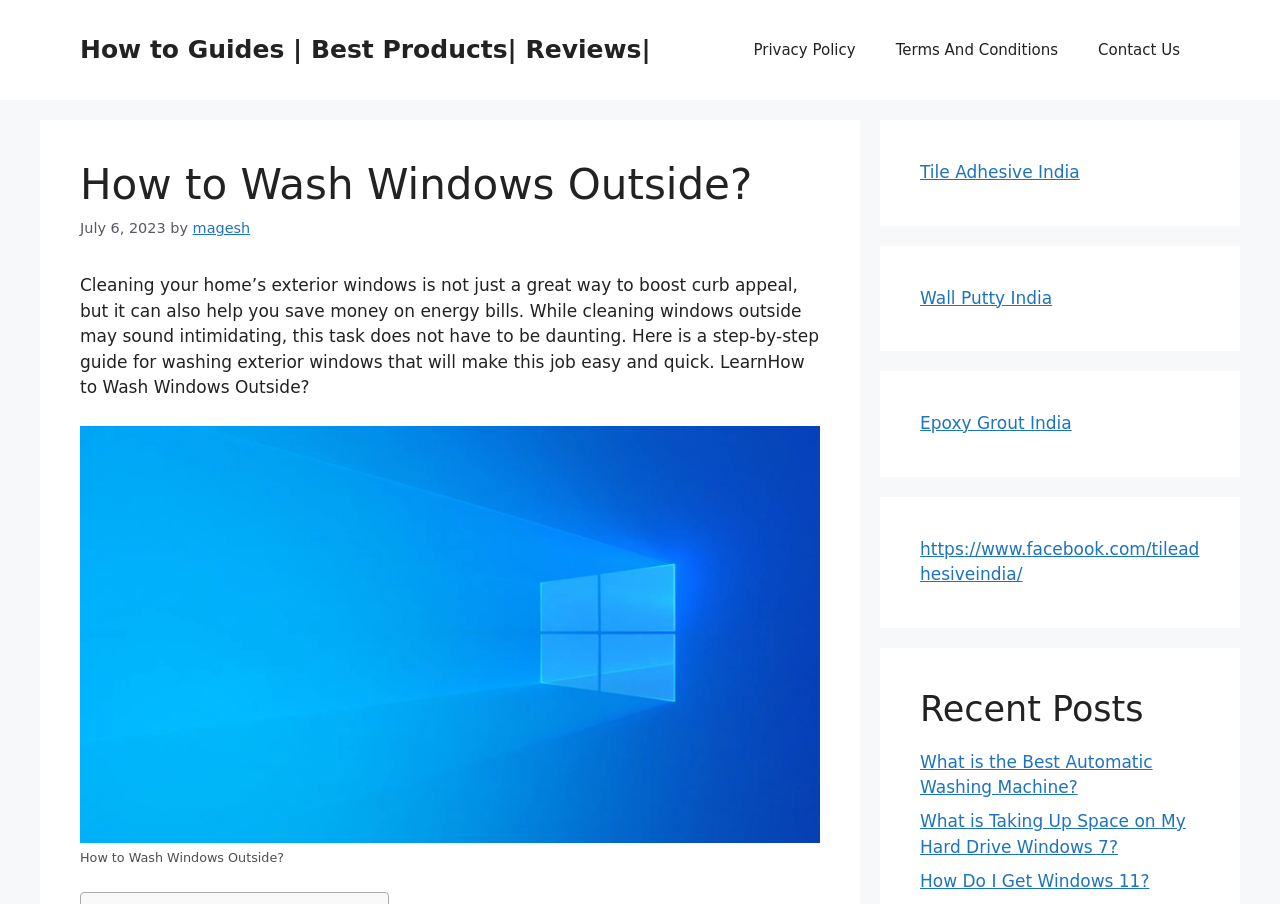Use the details in the image to answer the question thoroughly: 
What is the topic of the article?

The webpage provides a step-by-step guide on how to wash exterior windows, making it easy and quick. The topic is clearly mentioned in the title and the introductory paragraph.